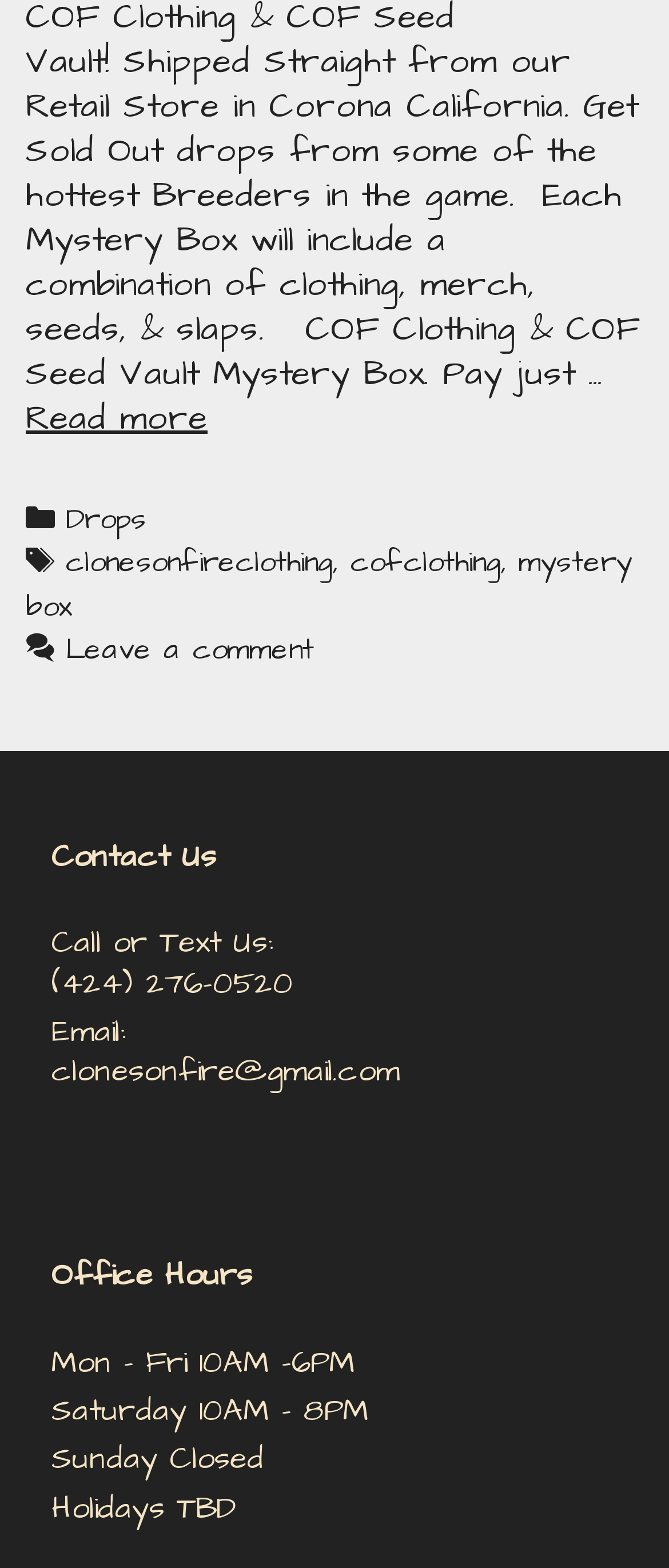Locate the bounding box coordinates of the clickable element to fulfill the following instruction: "Read more about COF Clothing Mystery Box". Provide the coordinates as four float numbers between 0 and 1 in the format [left, top, right, bottom].

[0.038, 0.251, 0.31, 0.282]